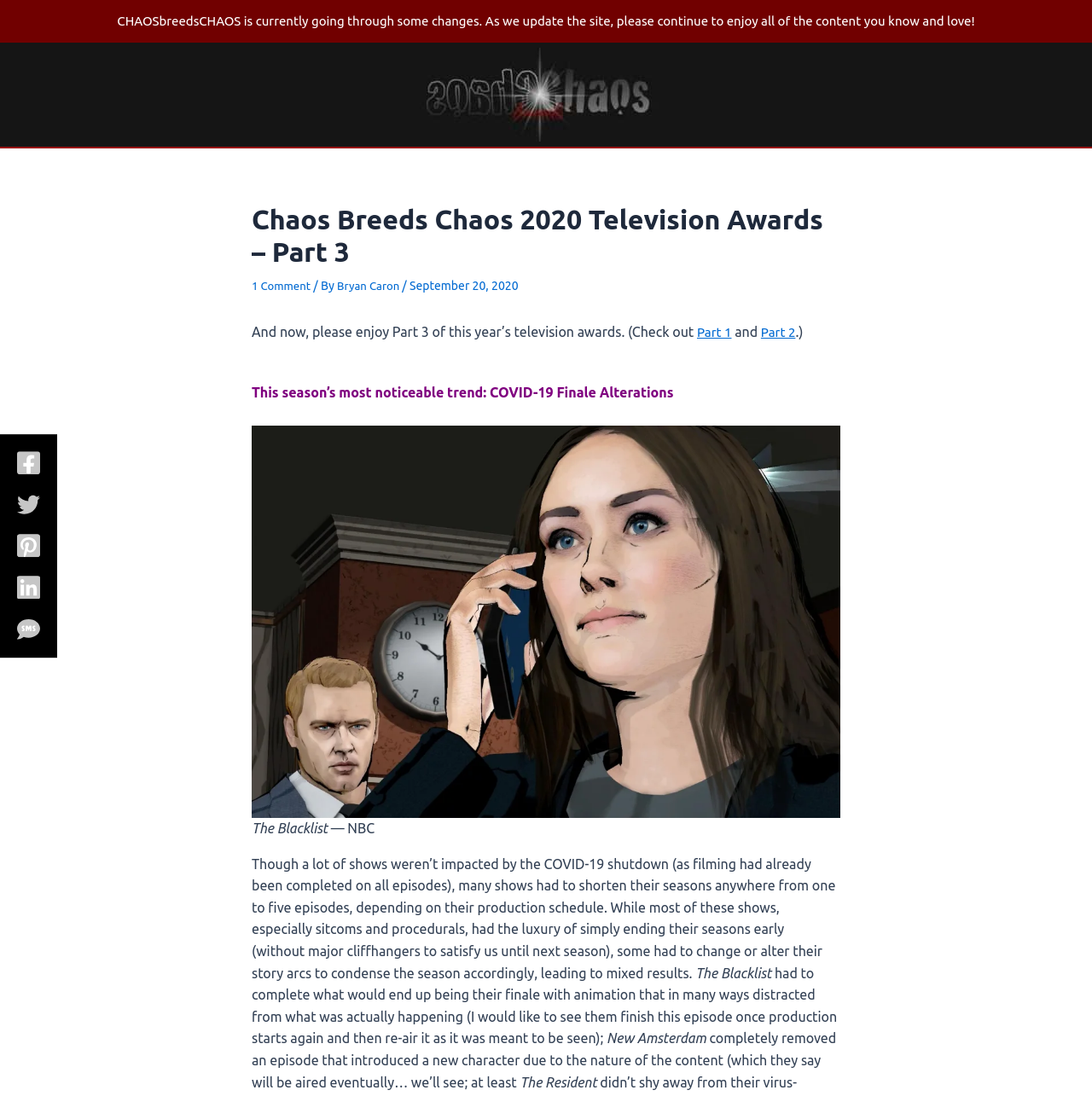Please identify the bounding box coordinates of the region to click in order to complete the task: "View the image related to The Blacklist". The coordinates must be four float numbers between 0 and 1, specified as [left, top, right, bottom].

[0.23, 0.746, 0.77, 0.766]